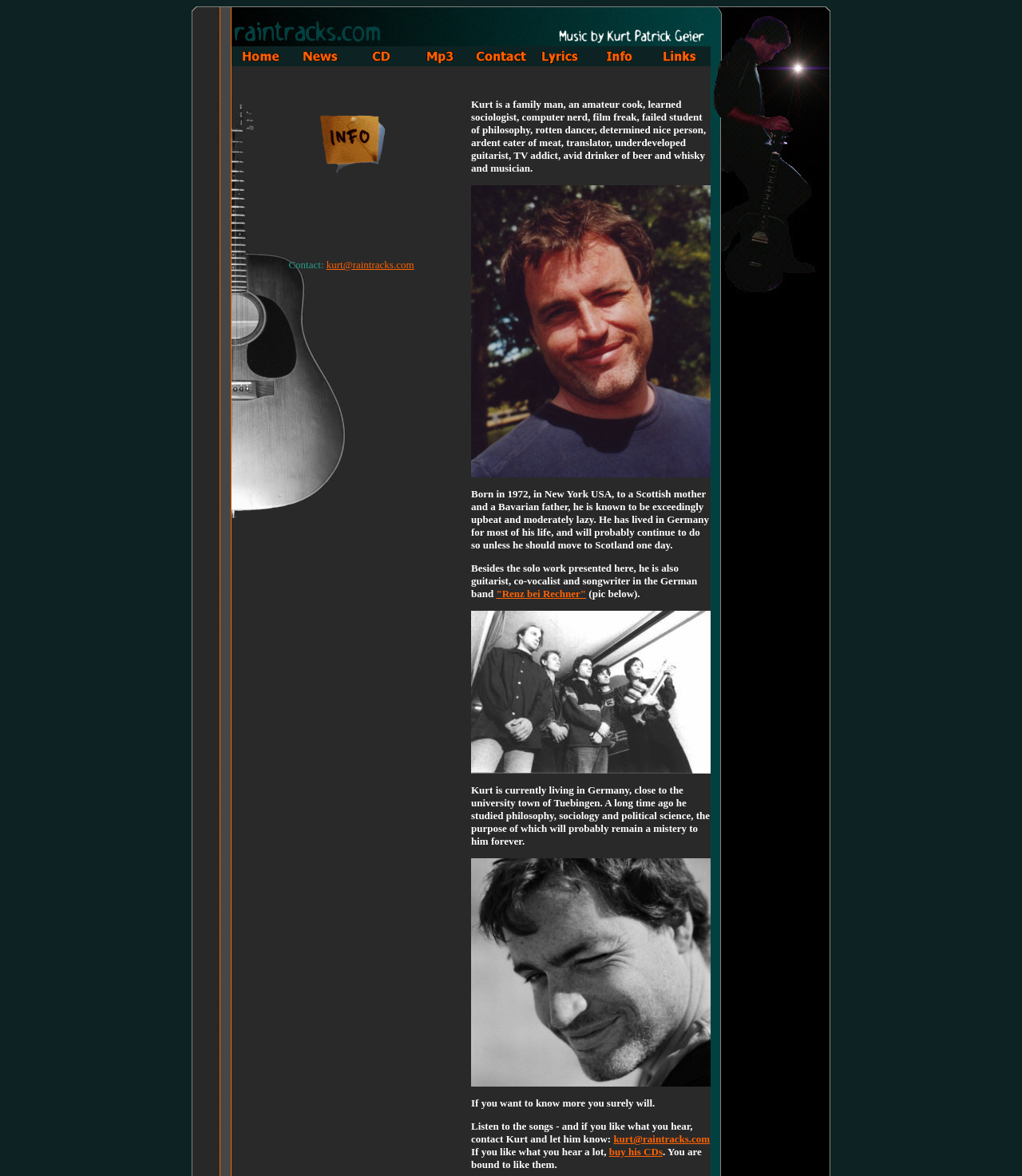Please identify the bounding box coordinates of the clickable element to fulfill the following instruction: "Click on the 'Renz bei Rechner' link". The coordinates should be four float numbers between 0 and 1, i.e., [left, top, right, bottom].

[0.486, 0.5, 0.574, 0.51]